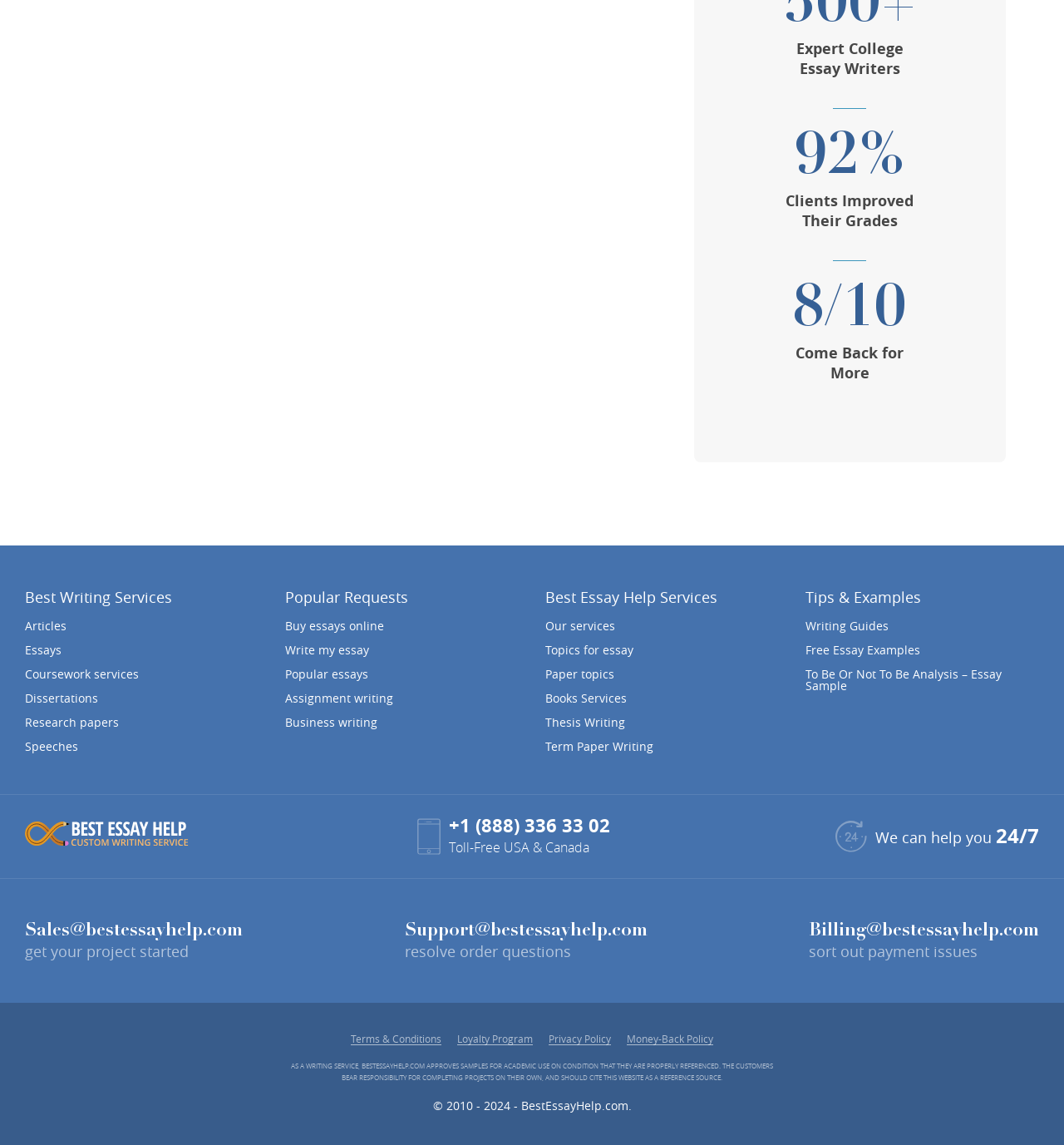Determine the bounding box coordinates of the clickable region to carry out the instruction: "Click on 'Write my essay'".

[0.268, 0.563, 0.487, 0.573]